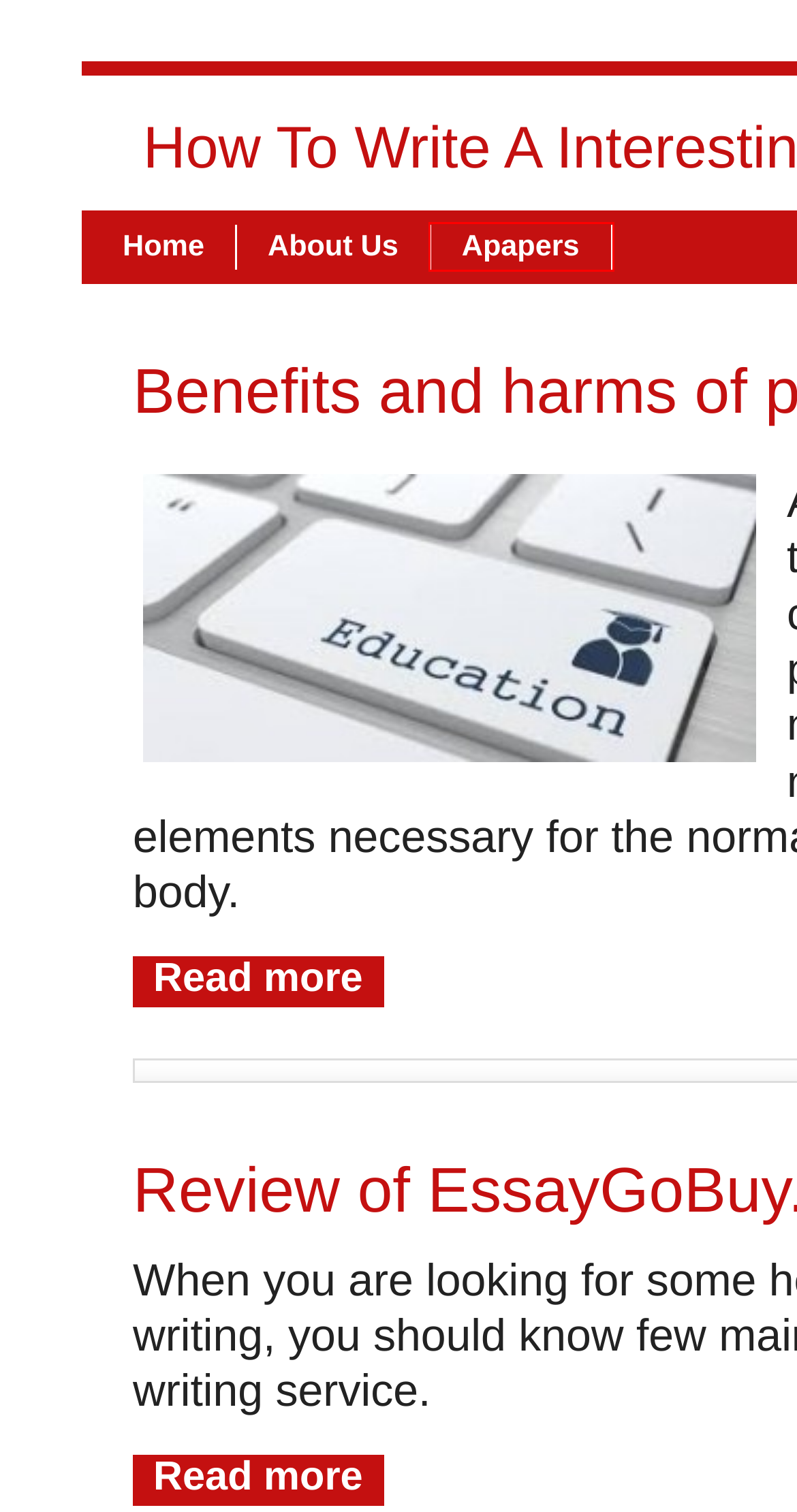Given a webpage screenshot with a red bounding box around a UI element, choose the webpage description that best matches the new webpage after clicking the element within the bounding box. Here are the candidates:
A. Writing Service EssayGoBuy.com Review | BestWritingTermPapers.net
B. Review of EssayGoBuy.com | BestWritingTermPapers.net
C. The World of Term Papers | BestWritingTermPapers.net
D. Need writing paper by a writer who is communicative | BestWritingTermPapers.net
E. Is Writing a Scholarship Essay Giving You Problems? | BestWritingTermPapers.net
F. A Few Tips on How to Write a Persuasive Essay | BestWritingTermPapers.net
G. Apapers: Essay Writer to Succeed! Hire Real Professionals Here
H. Termpaperwriter.org Review | BestWritingTermPapers.net

G